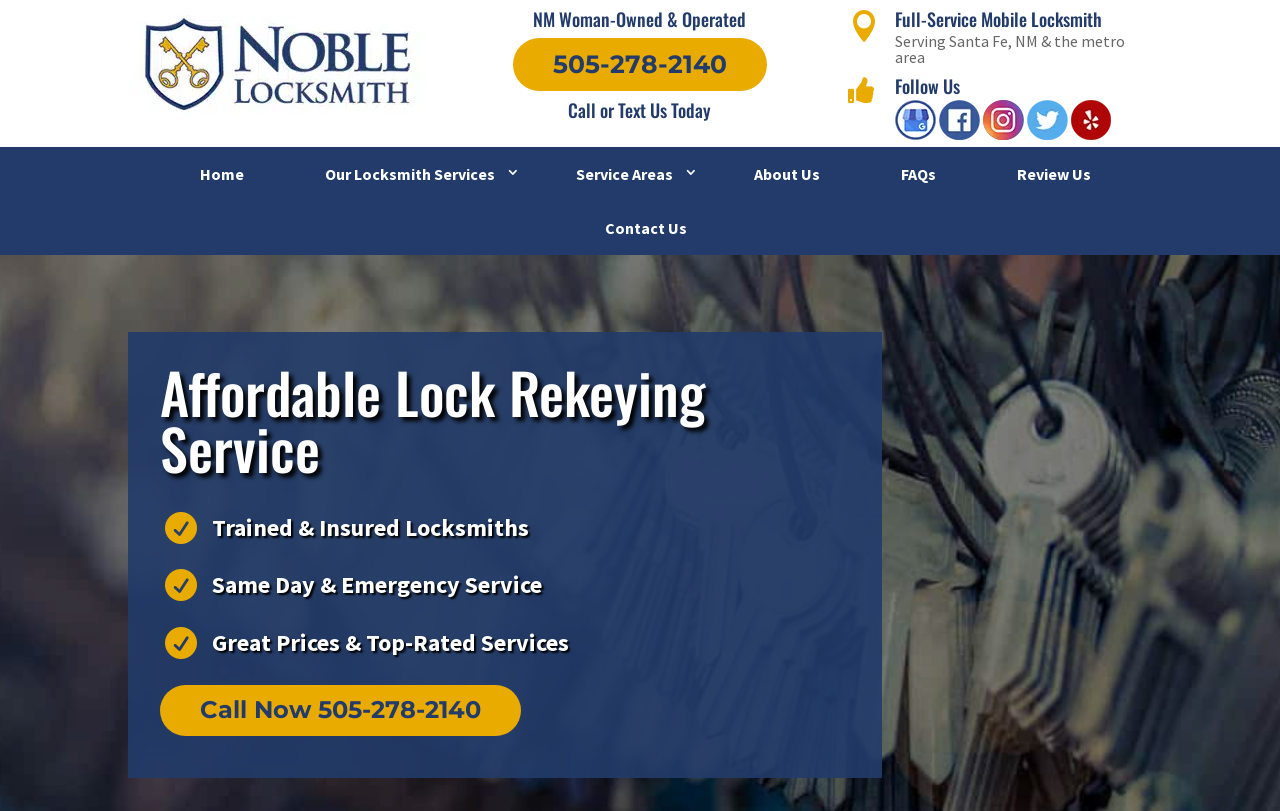Find and provide the bounding box coordinates for the UI element described with: "Home".

[0.129, 0.181, 0.218, 0.248]